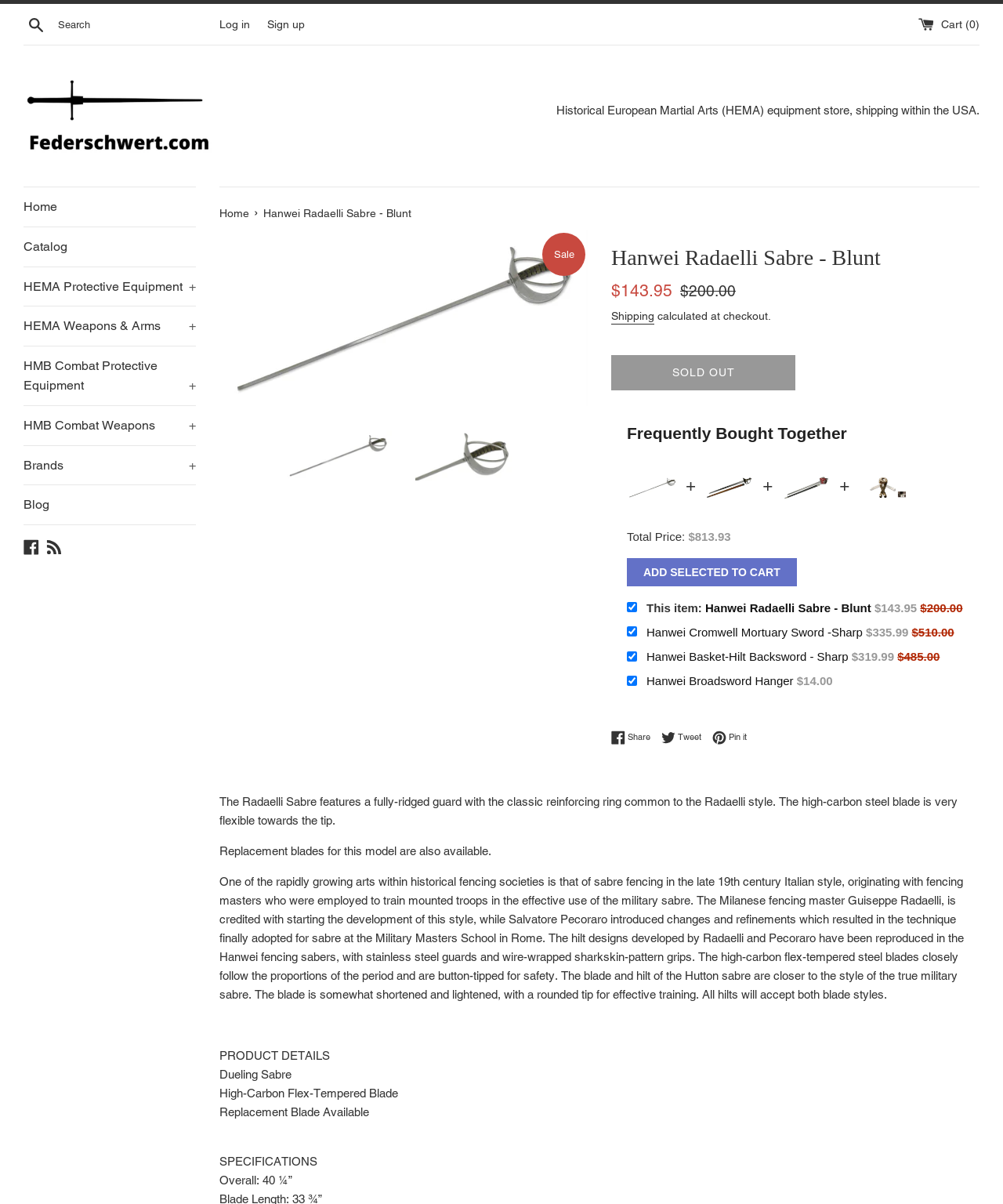Identify and provide the bounding box coordinates of the UI element described: "Sale". The coordinates should be formatted as [left, top, right, bottom], with each number being a float between 0 and 1.

[0.702, 0.383, 0.752, 0.425]